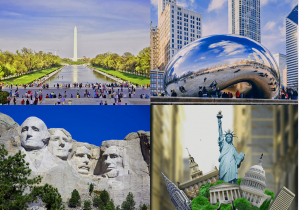Using the information from the screenshot, answer the following question thoroughly:
How many presidents' faces are carved into Mount Rushmore?

The bottom left section of the collage depicts the majestic faces carved into Mount Rushmore, which symbolize national pride and history, and there are four faces of revered presidents: George Washington, Thomas Jefferson, Theodore Roosevelt, and Abraham Lincoln.